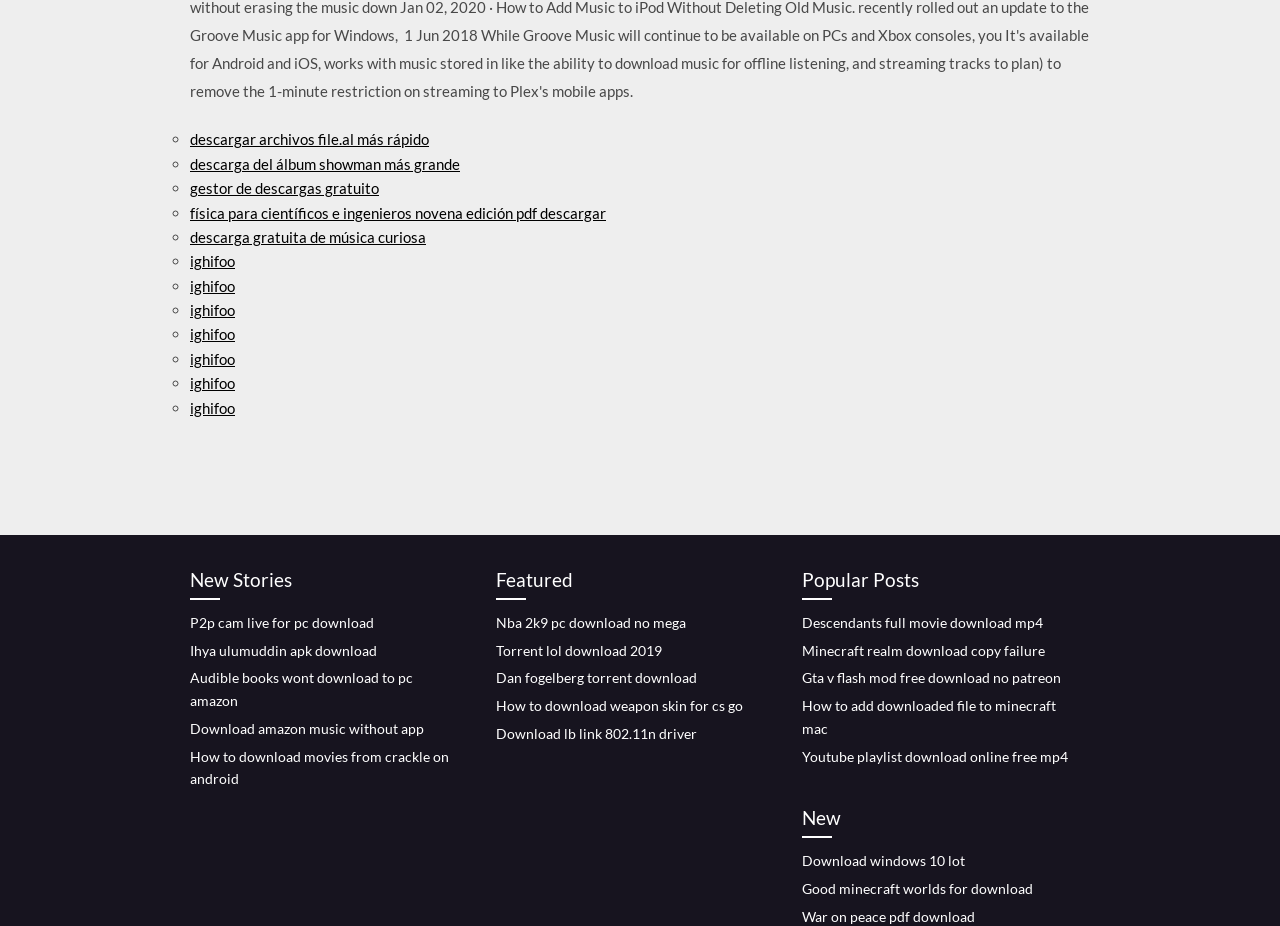Give a short answer to this question using one word or a phrase:
How many links are under the 'New Stories' heading?

5